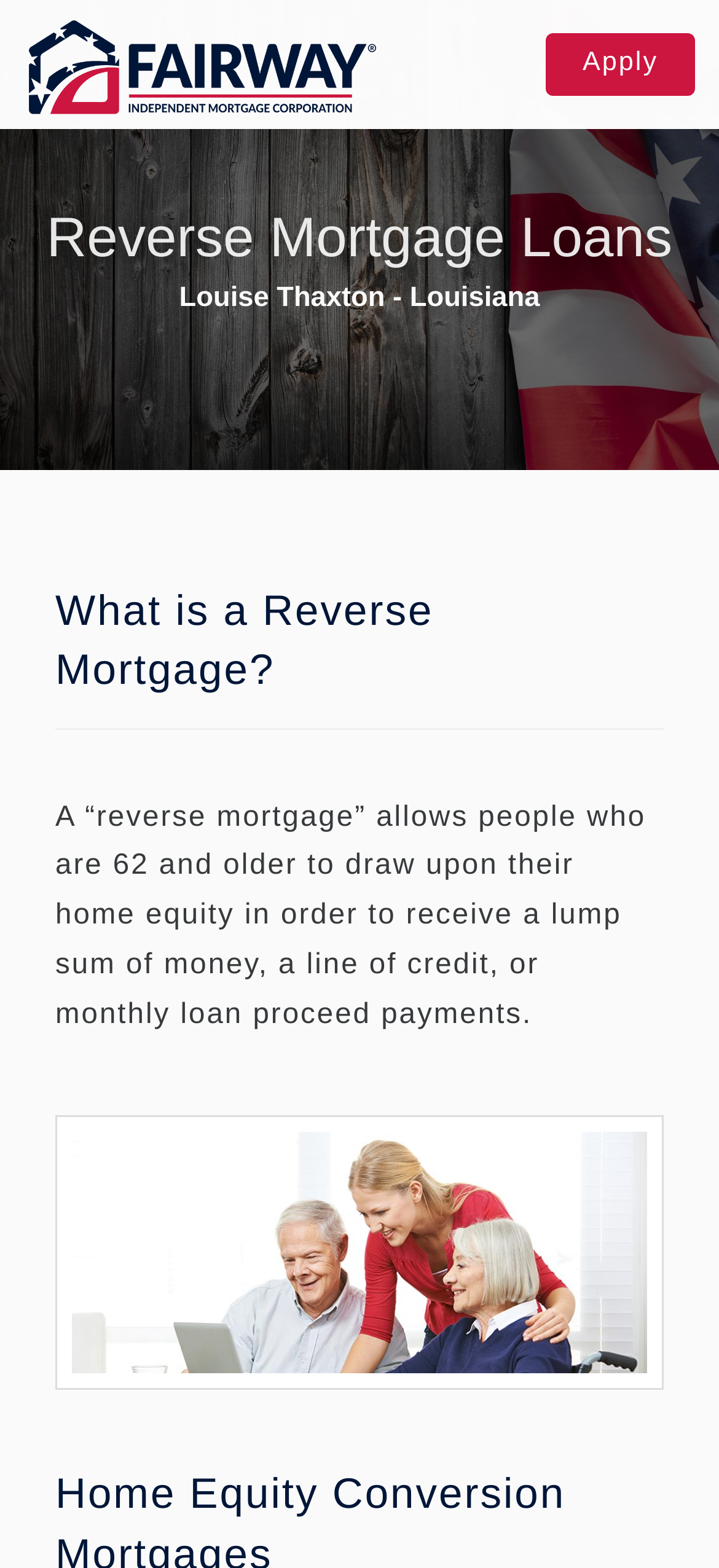Locate the bounding box coordinates for the element described below: "aria-label="Phone Number" name="phone" placeholder="Phone Number"". The coordinates must be four float values between 0 and 1, formatted as [left, top, right, bottom].

[0.103, 0.856, 0.941, 0.907]